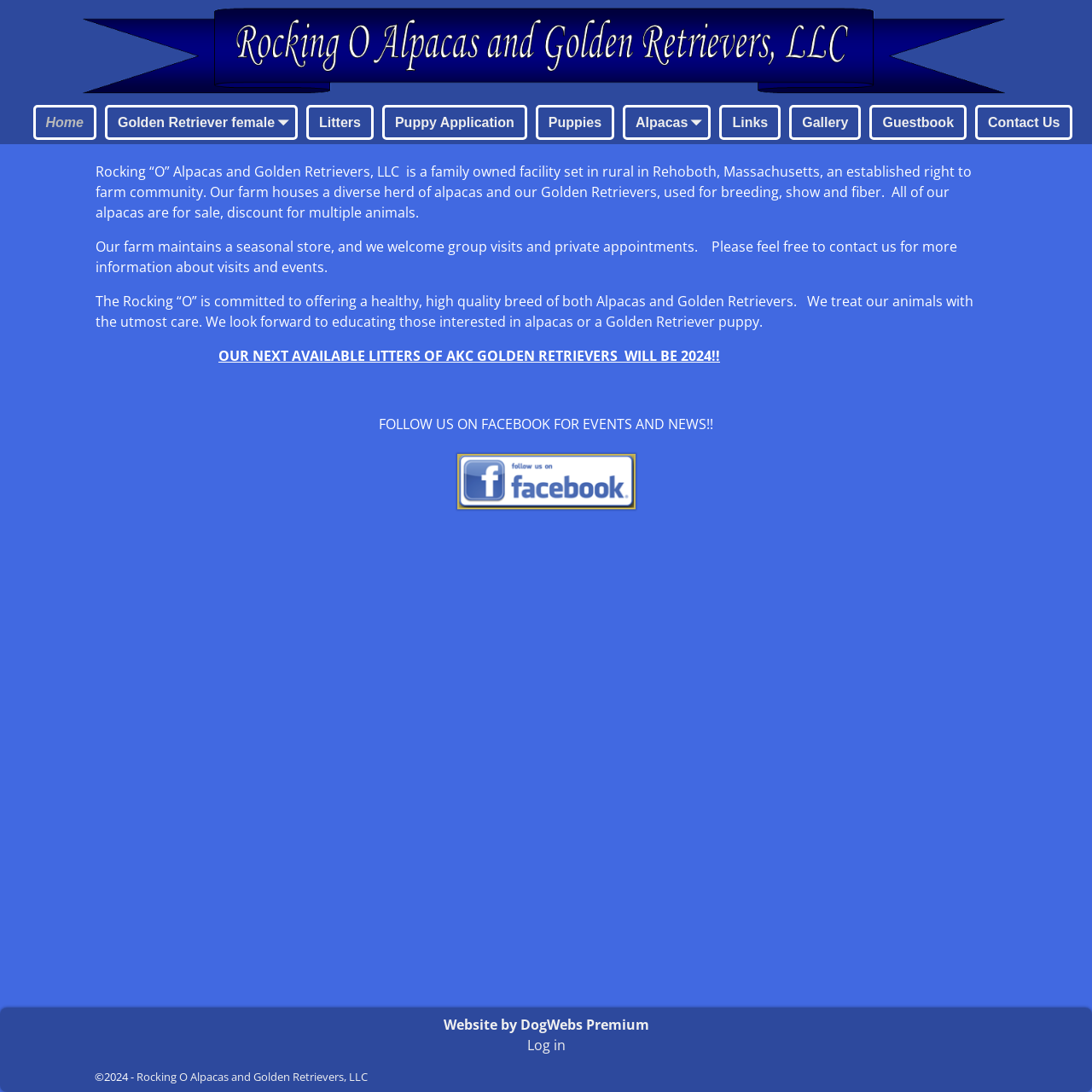Determine the bounding box coordinates of the UI element described below. Use the format (top-left x, top-left y, bottom-right x, bottom-right y) with floating point numbers between 0 and 1: Log in

[0.482, 0.948, 0.518, 0.965]